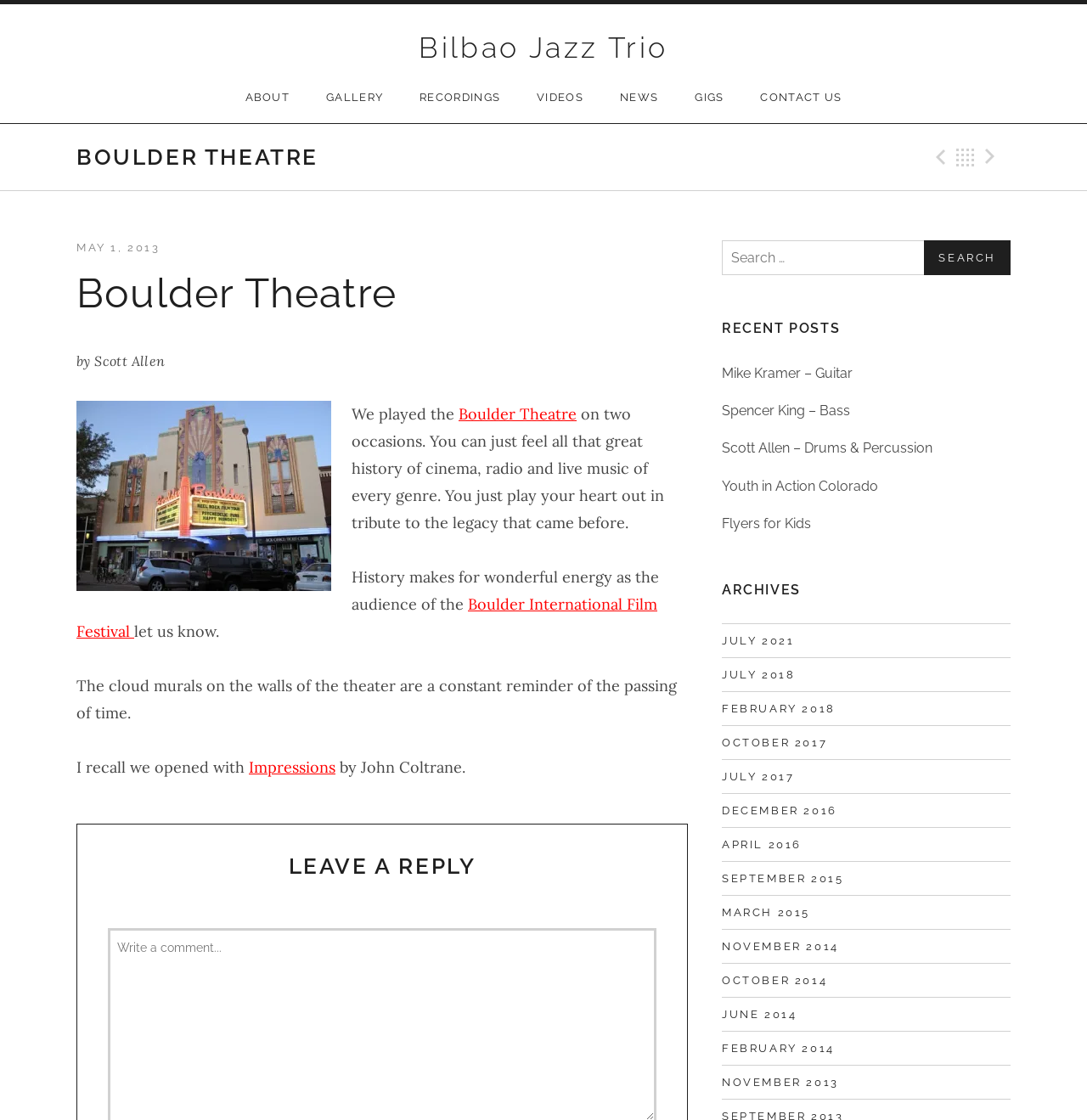Please study the image and answer the question comprehensively:
What is the name of the drummer in the Bilbao Jazz Trio?

The webpage mentions that Scott Allen is the drummer and percussionist in the Bilbao Jazz Trio, and provides a link to his name.